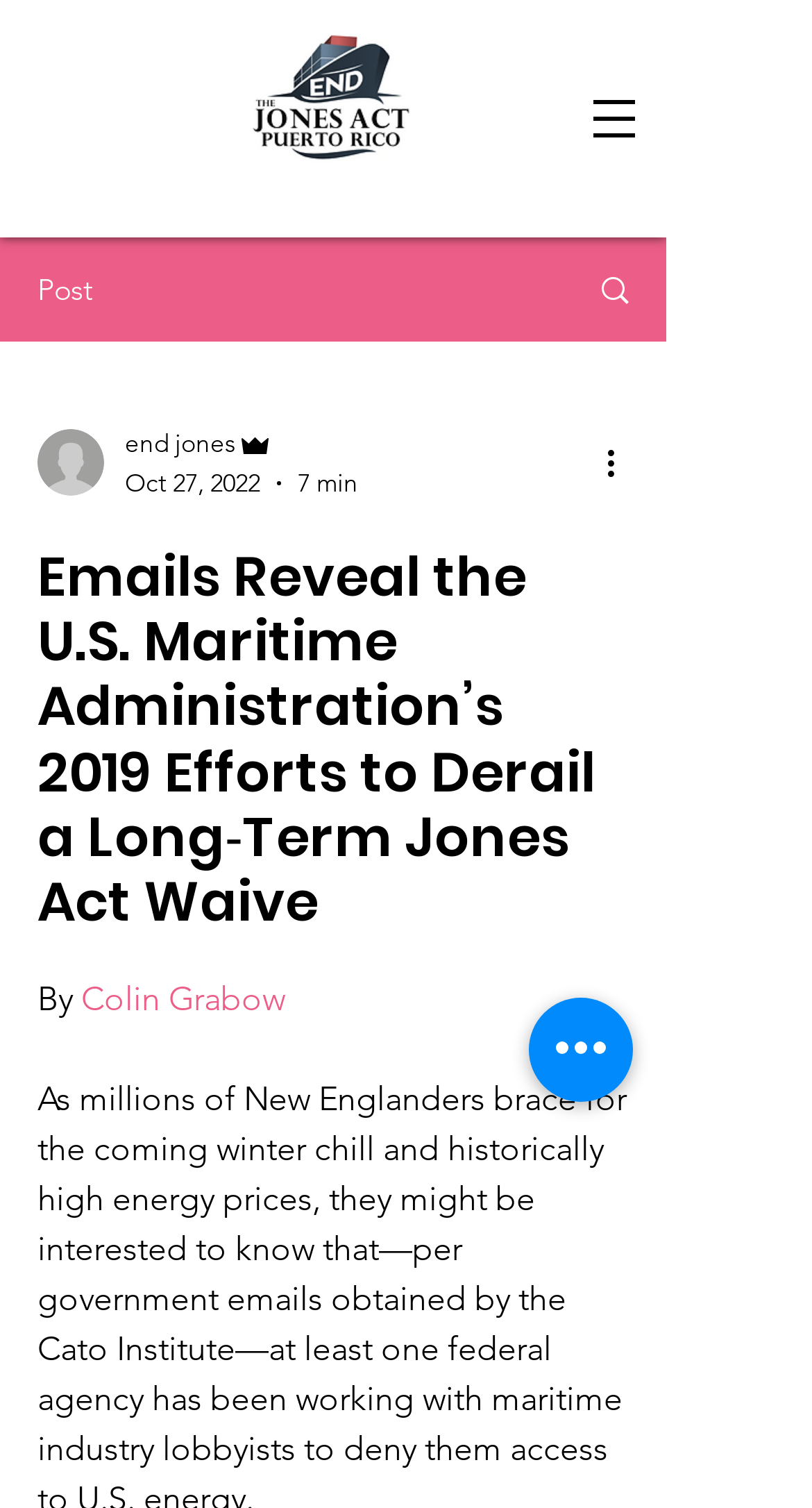What is the name of the author of this article?
Please use the visual content to give a single word or phrase answer.

Colin Grabow